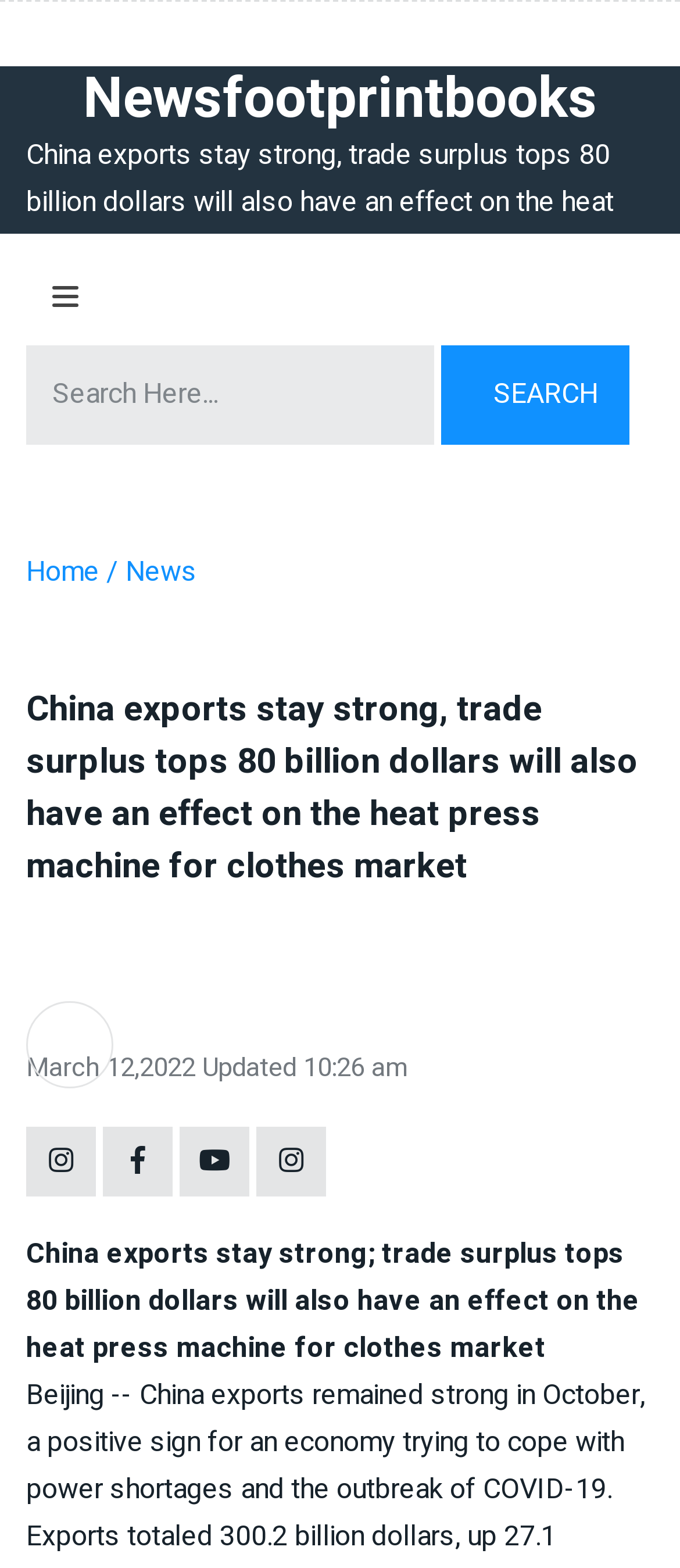What is the effect of China's trade surplus on the market?
Examine the image and provide an in-depth answer to the question.

The effect of China's trade surplus on the market can be determined by reading the heading 'China exports stay strong, trade surplus tops 80 billion dollars will also have an effect on the heat press machine for clothes market' which is present at the top of the webpage.